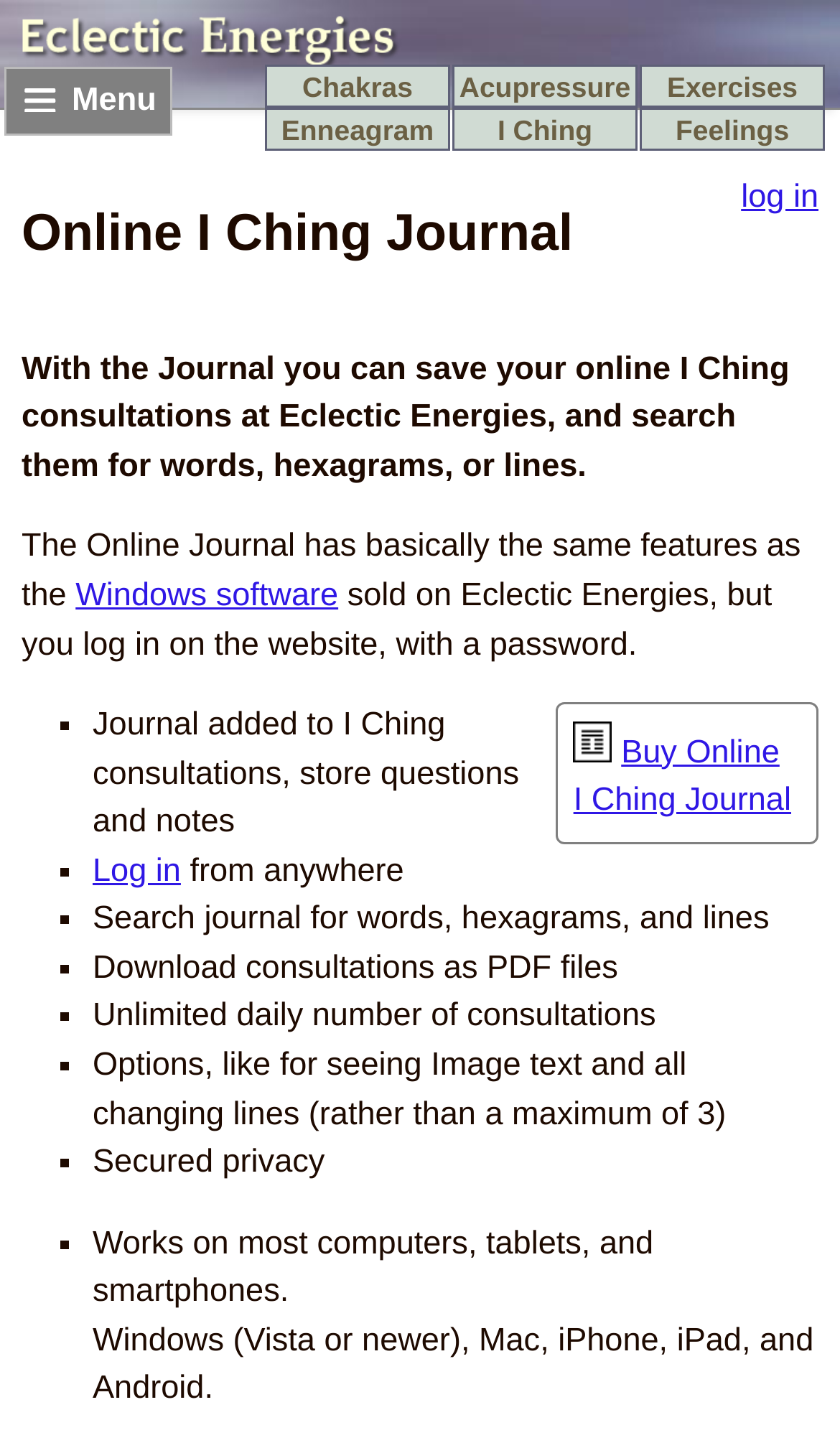Please indicate the bounding box coordinates of the element's region to be clicked to achieve the instruction: "Open the I Ching page". Provide the coordinates as four float numbers between 0 and 1, i.e., [left, top, right, bottom].

[0.541, 0.076, 0.756, 0.105]